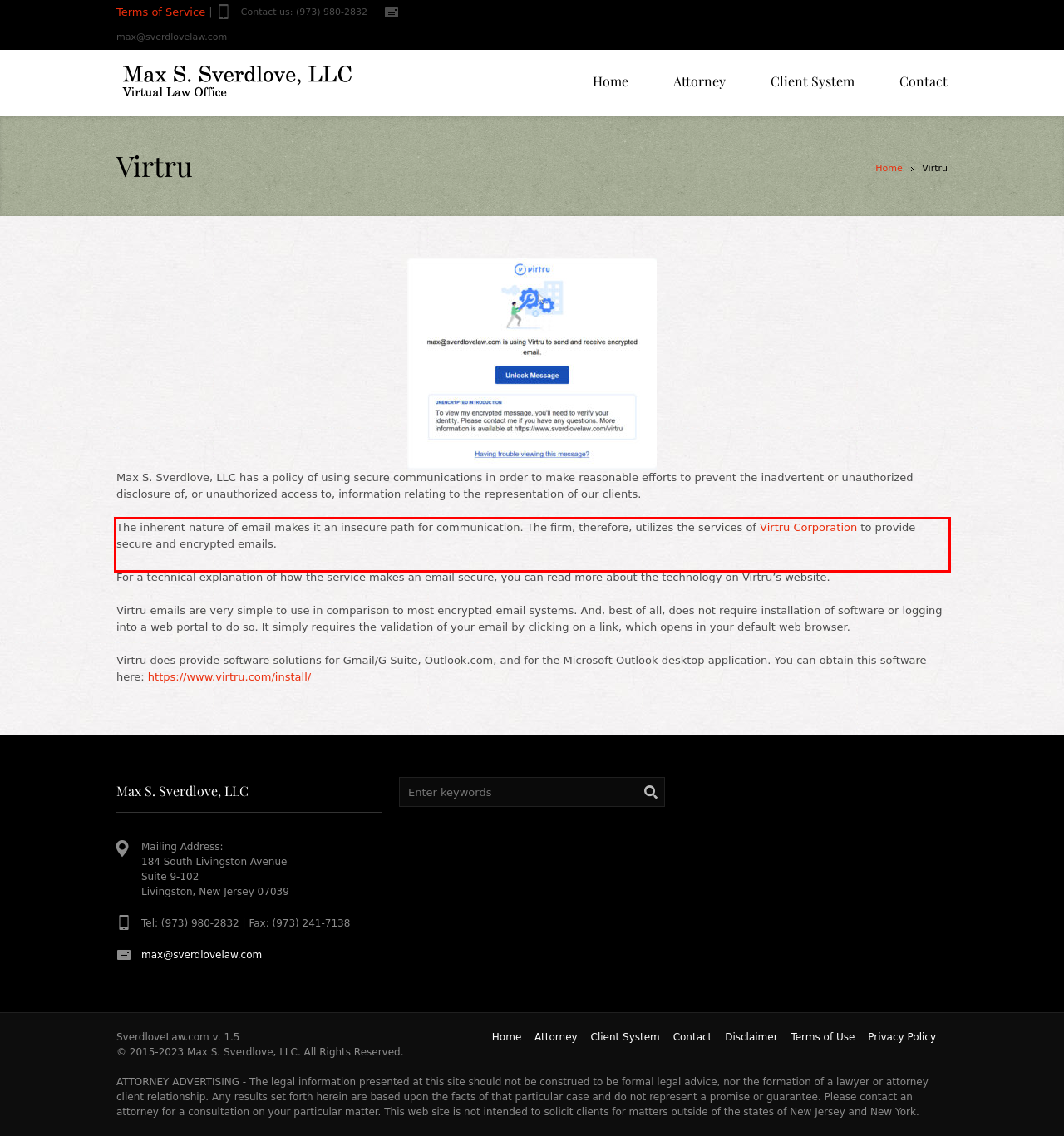Identify the red bounding box in the webpage screenshot and perform OCR to generate the text content enclosed.

The inherent nature of email makes it an insecure path for communication. The firm, therefore, utilizes the services of Virtru Corporation to provide secure and encrypted emails.